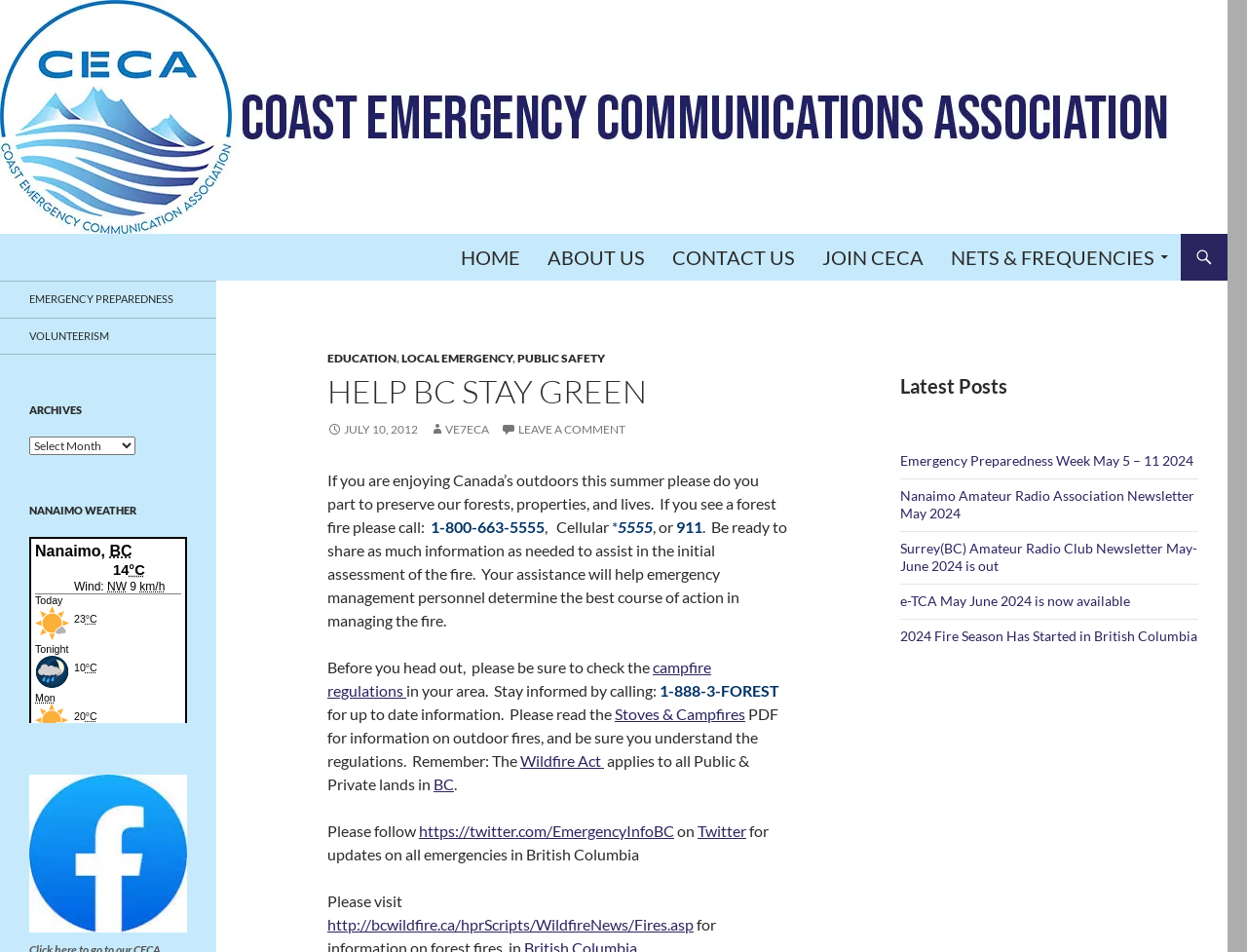Determine the bounding box coordinates for the clickable element required to fulfill the instruction: "Click on the HOME link". Provide the coordinates as four float numbers between 0 and 1, i.e., [left, top, right, bottom].

[0.36, 0.246, 0.427, 0.295]